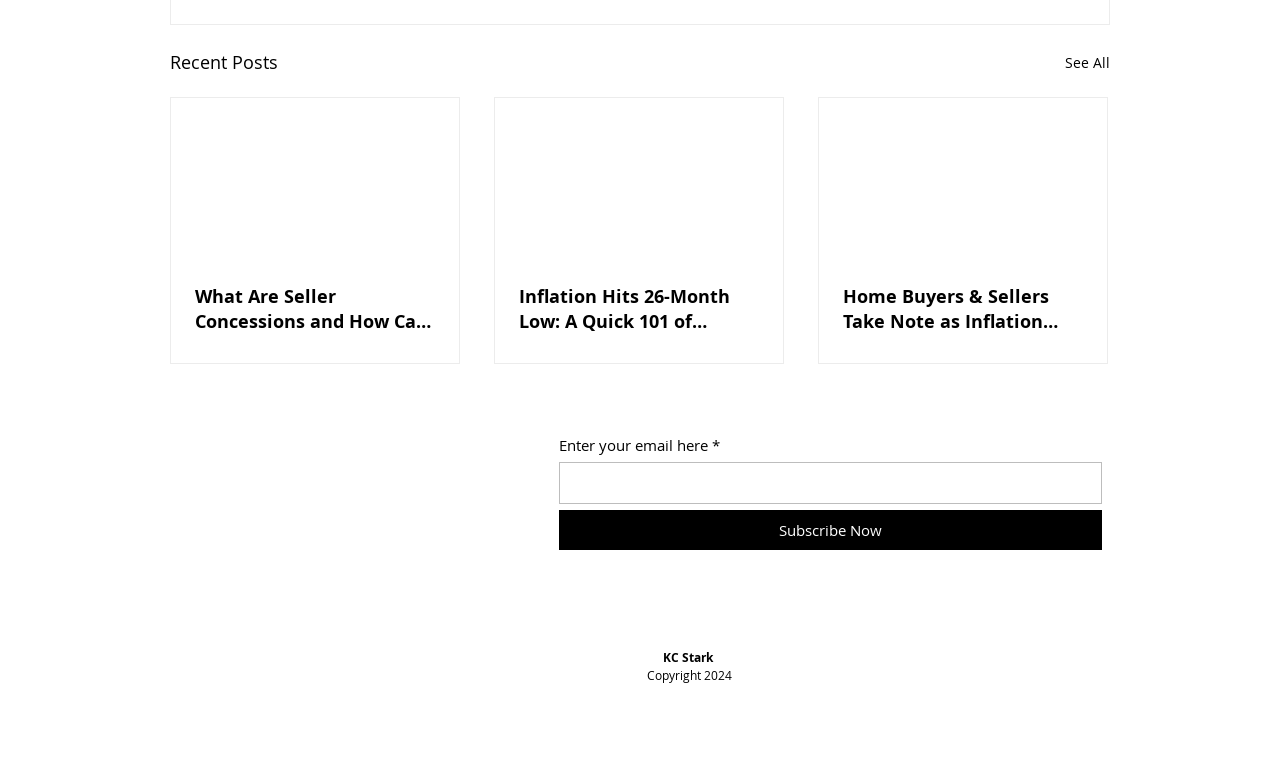What is the copyright year of the website?
Use the image to give a comprehensive and detailed response to the question.

The 'KC Stark Copyright 2024' heading at the bottom of the webpage indicates that the website's copyright year is 2024.